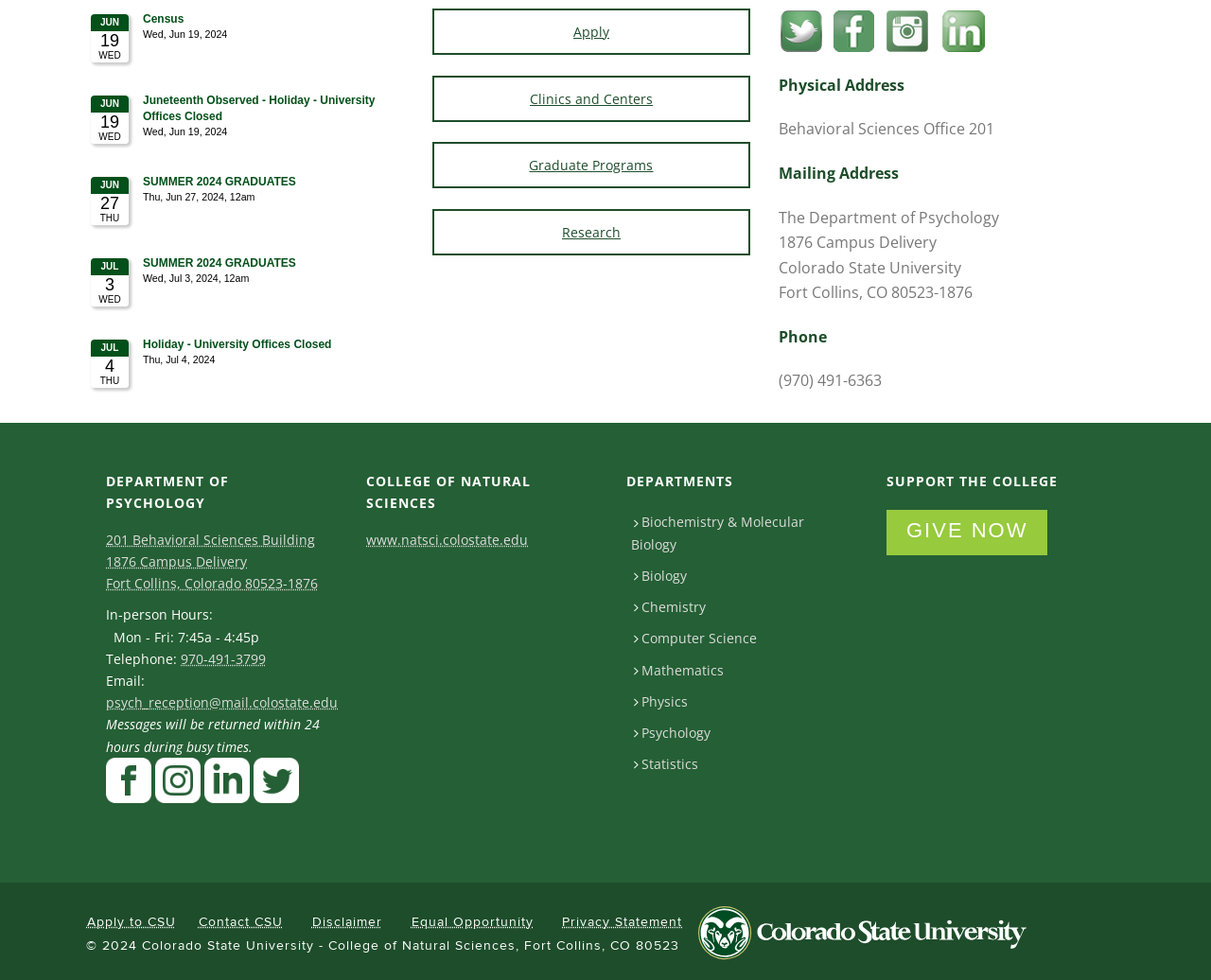Please give the bounding box coordinates of the area that should be clicked to fulfill the following instruction: "Visit Twitter". The coordinates should be in the format of four float numbers from 0 to 1, i.e., [left, top, right, bottom].

[0.643, 0.019, 0.681, 0.041]